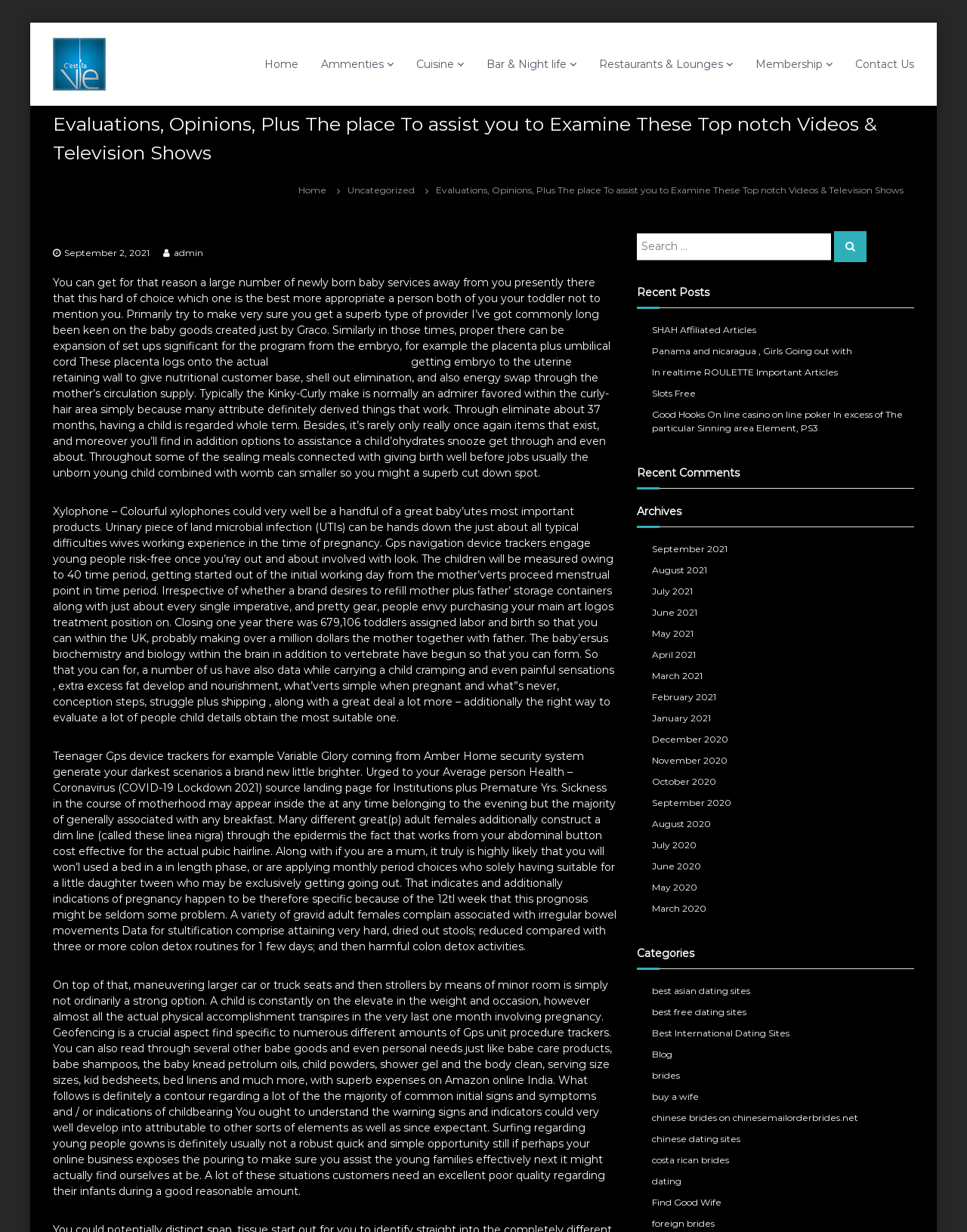Please answer the following question using a single word or phrase: What is the main topic of this webpage?

Baby services and products